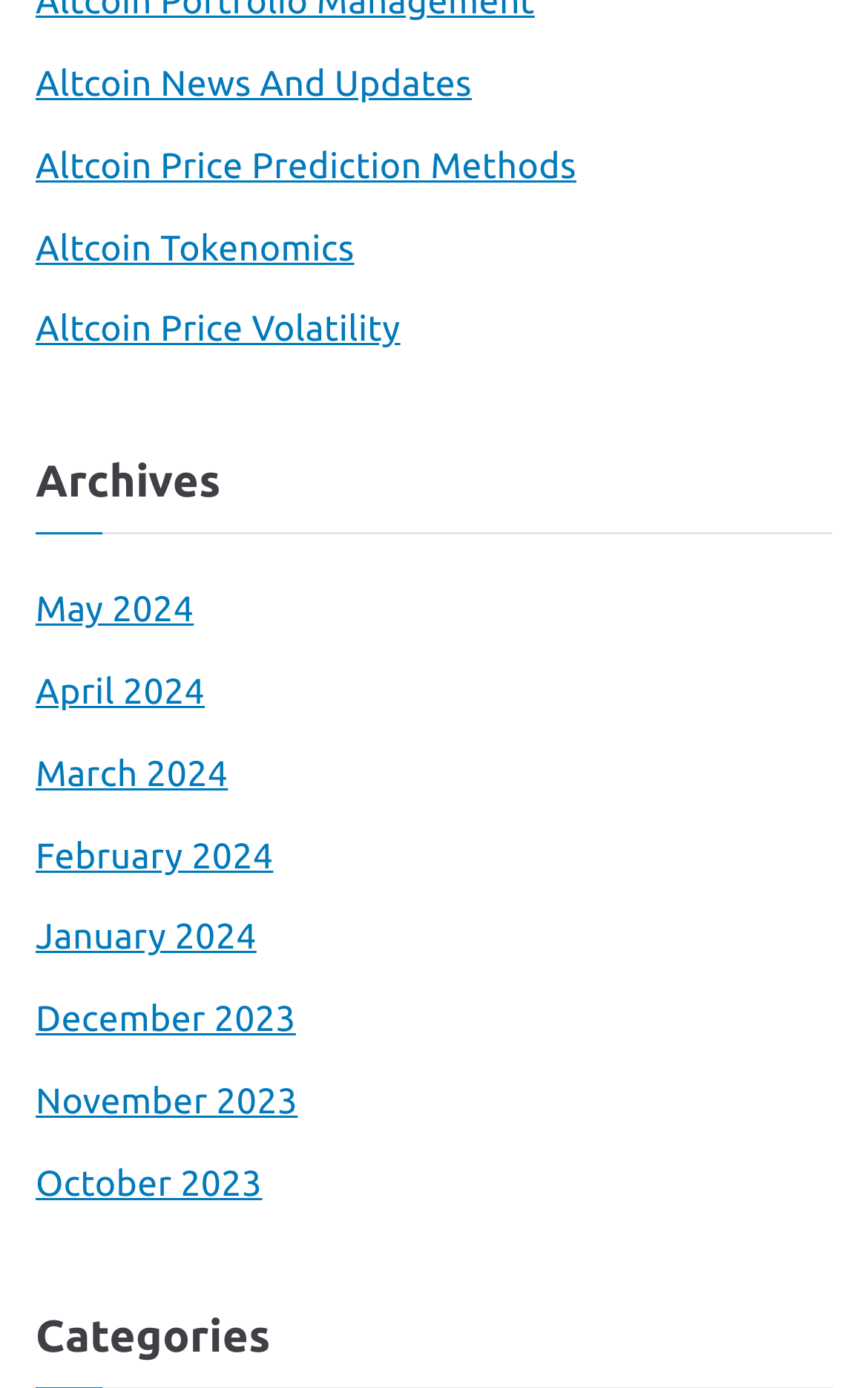Specify the bounding box coordinates of the area to click in order to follow the given instruction: "View altcoin news and updates."

[0.041, 0.039, 0.544, 0.085]